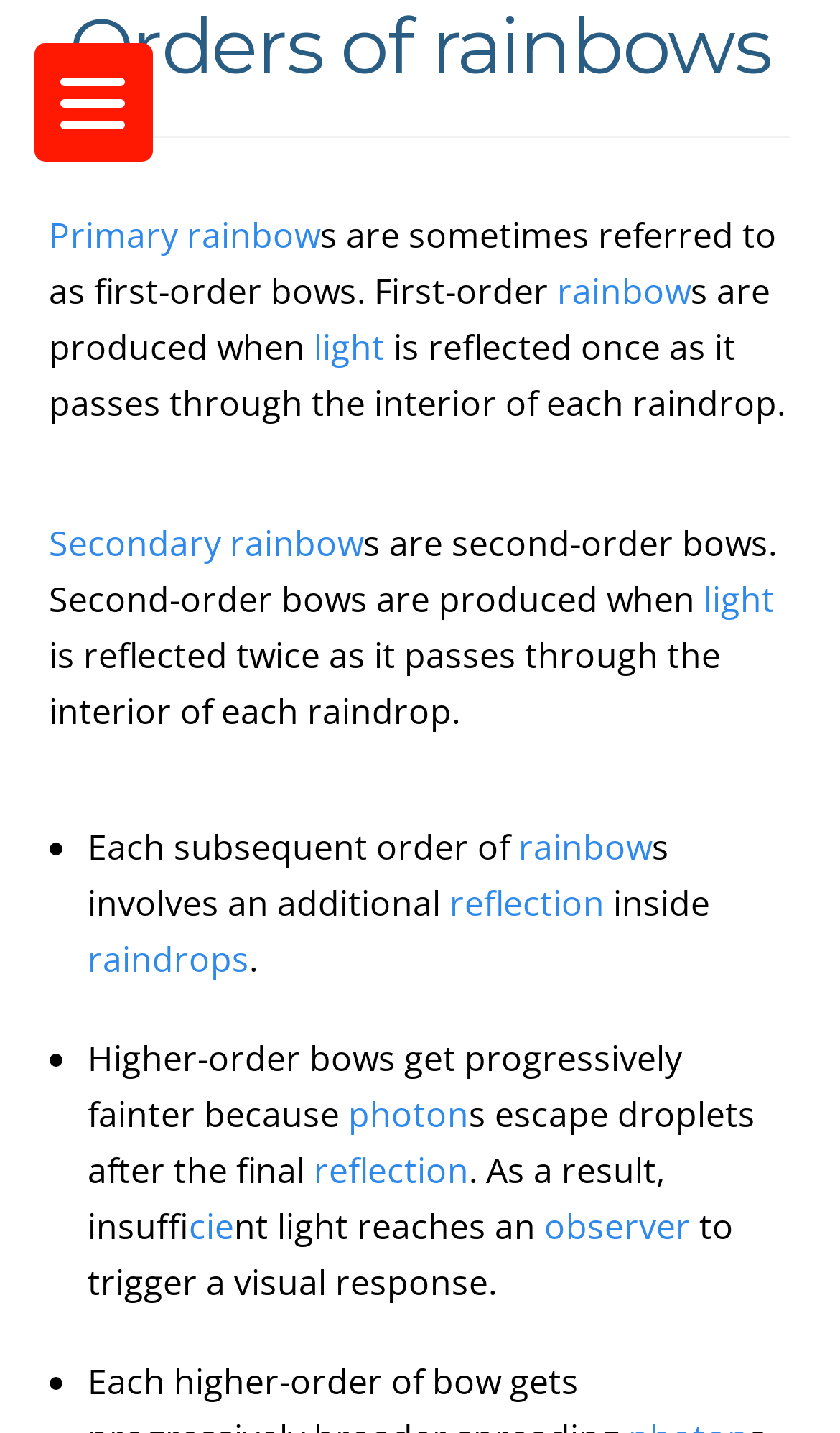Identify and provide the bounding box coordinates of the UI element described: "Primary rainbow". The coordinates should be formatted as [left, top, right, bottom], with each number being a float between 0 and 1.

[0.058, 0.148, 0.381, 0.181]